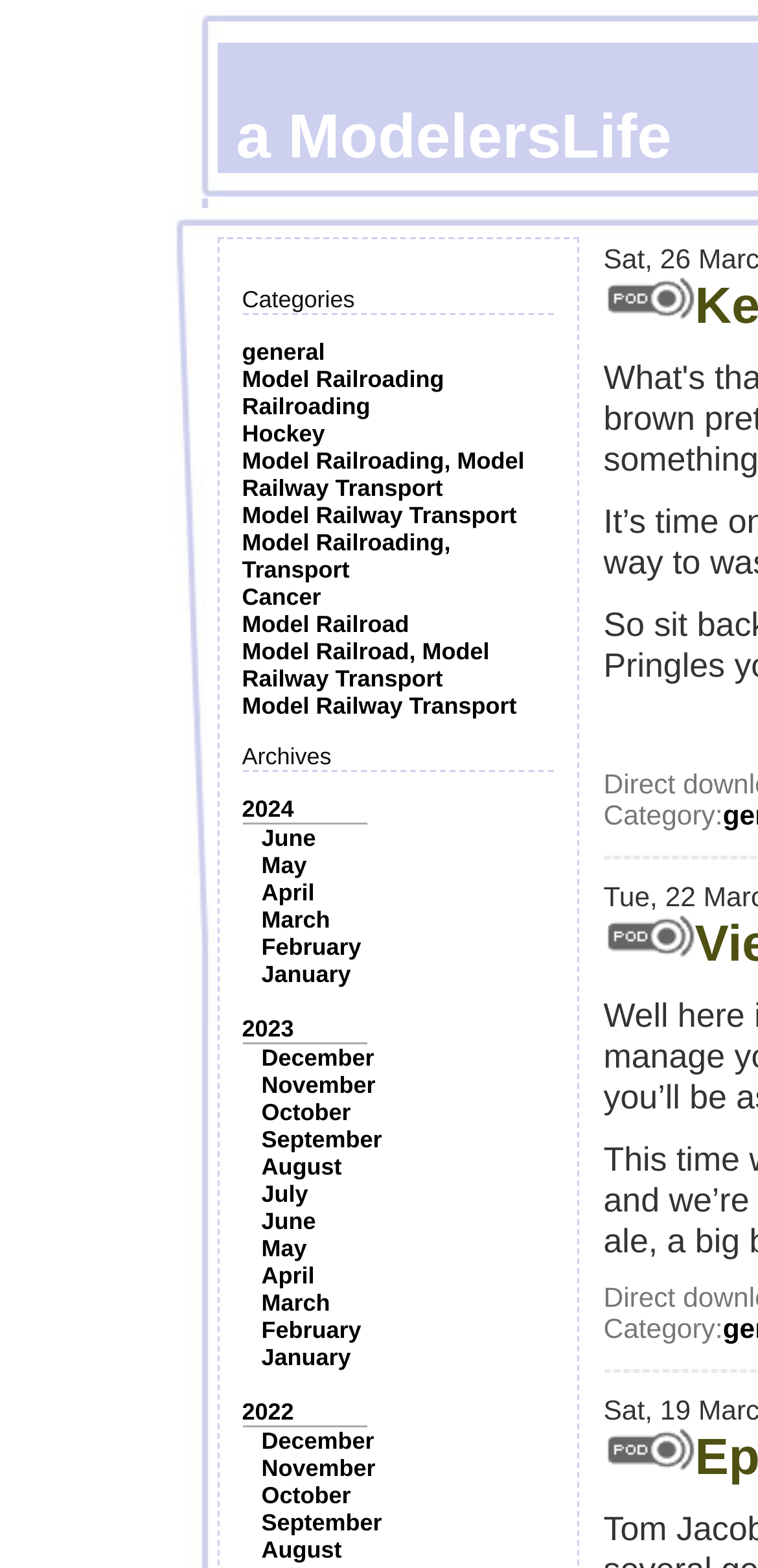Please determine the bounding box coordinates, formatted as (top-left x, top-left y, bottom-right x, bottom-right y), with all values as floating point numbers between 0 and 1. Identify the bounding box of the region described as: The Wiki Data

None